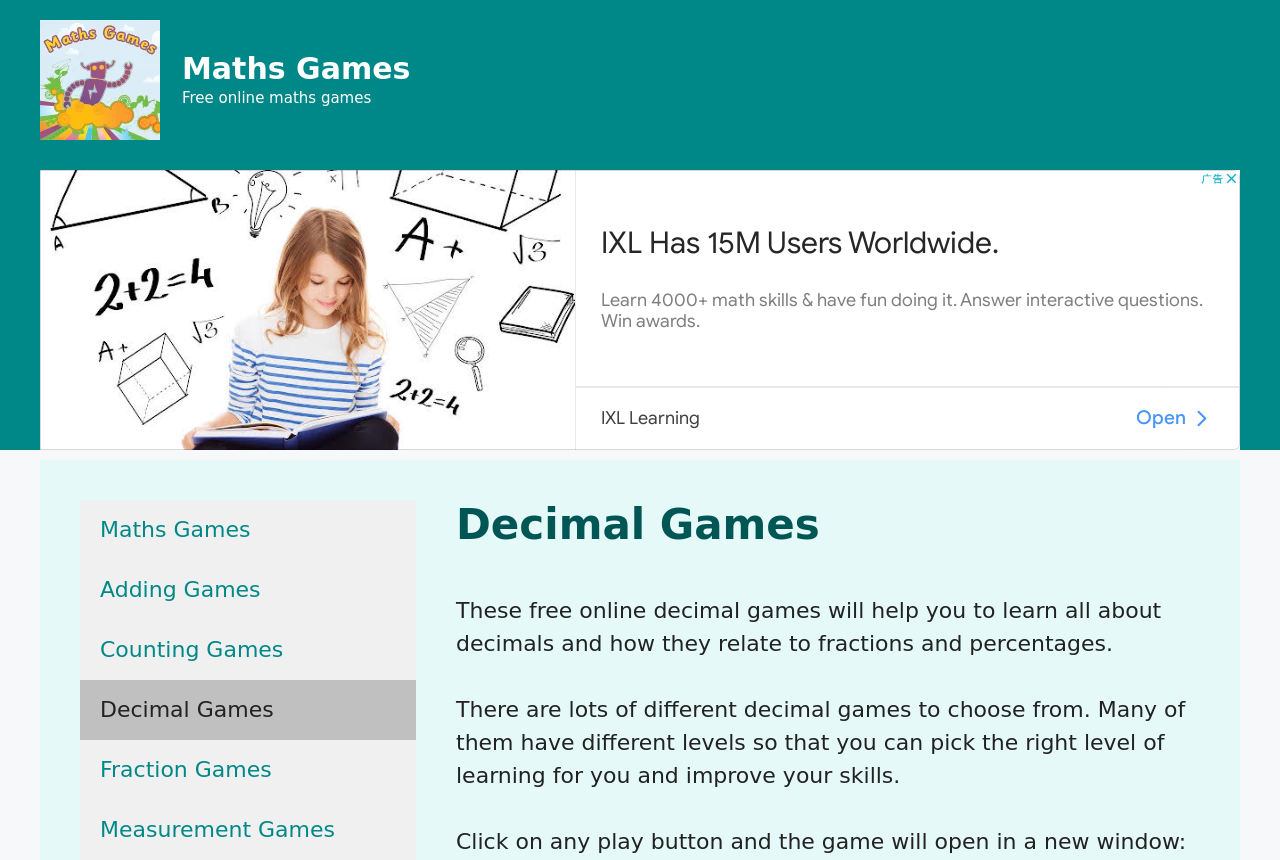Provide the bounding box coordinates of the area you need to click to execute the following instruction: "Click on Fraction Games".

[0.062, 0.86, 0.325, 0.93]